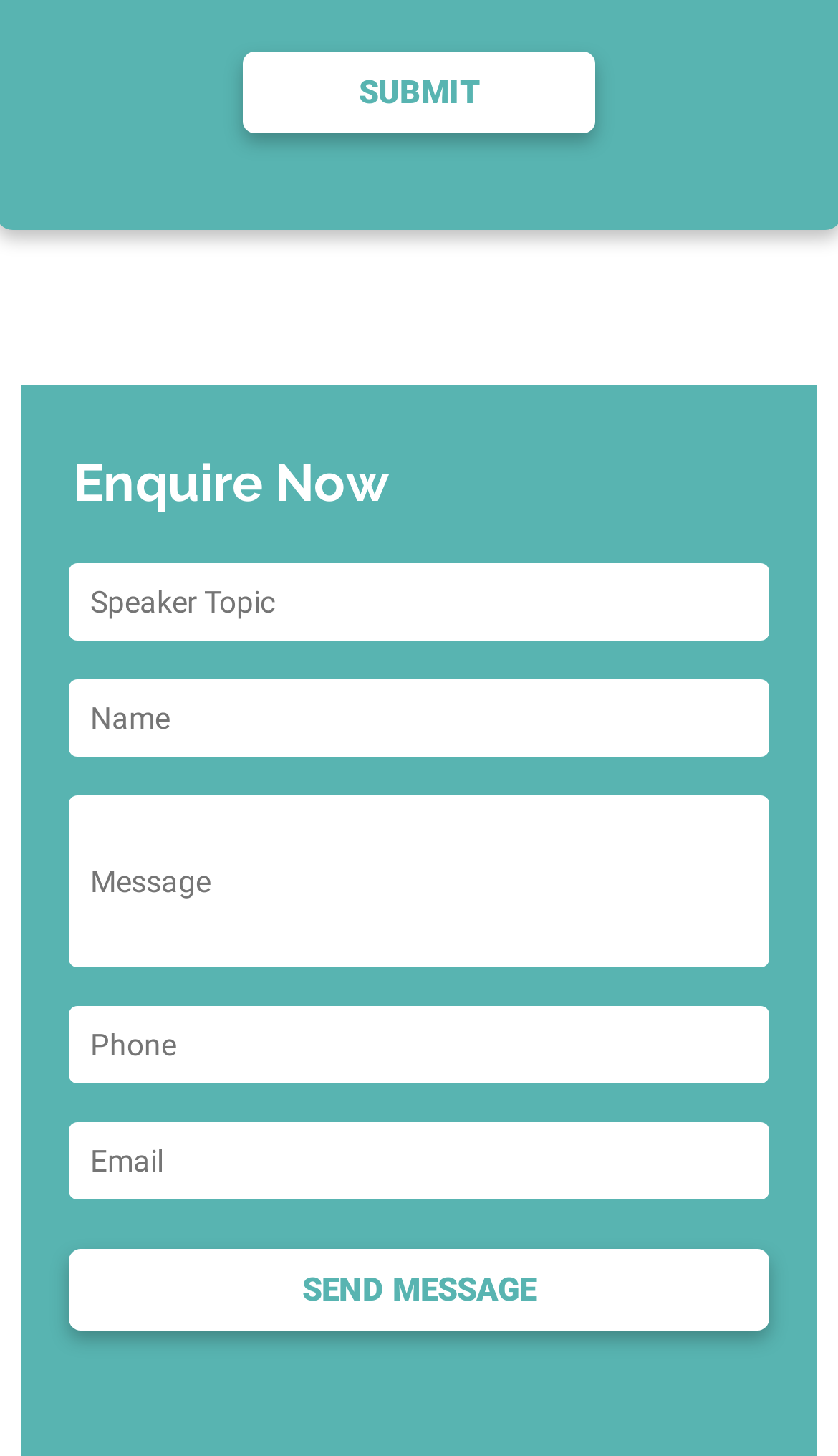How many required fields are there in the form?
Please use the image to provide an in-depth answer to the question.

The form has five textboxes in total, and three of them are marked as 'required: True', which means they must be filled in before the form can be submitted. These three required fields are 'Name', 'Phone', and 'Email'.